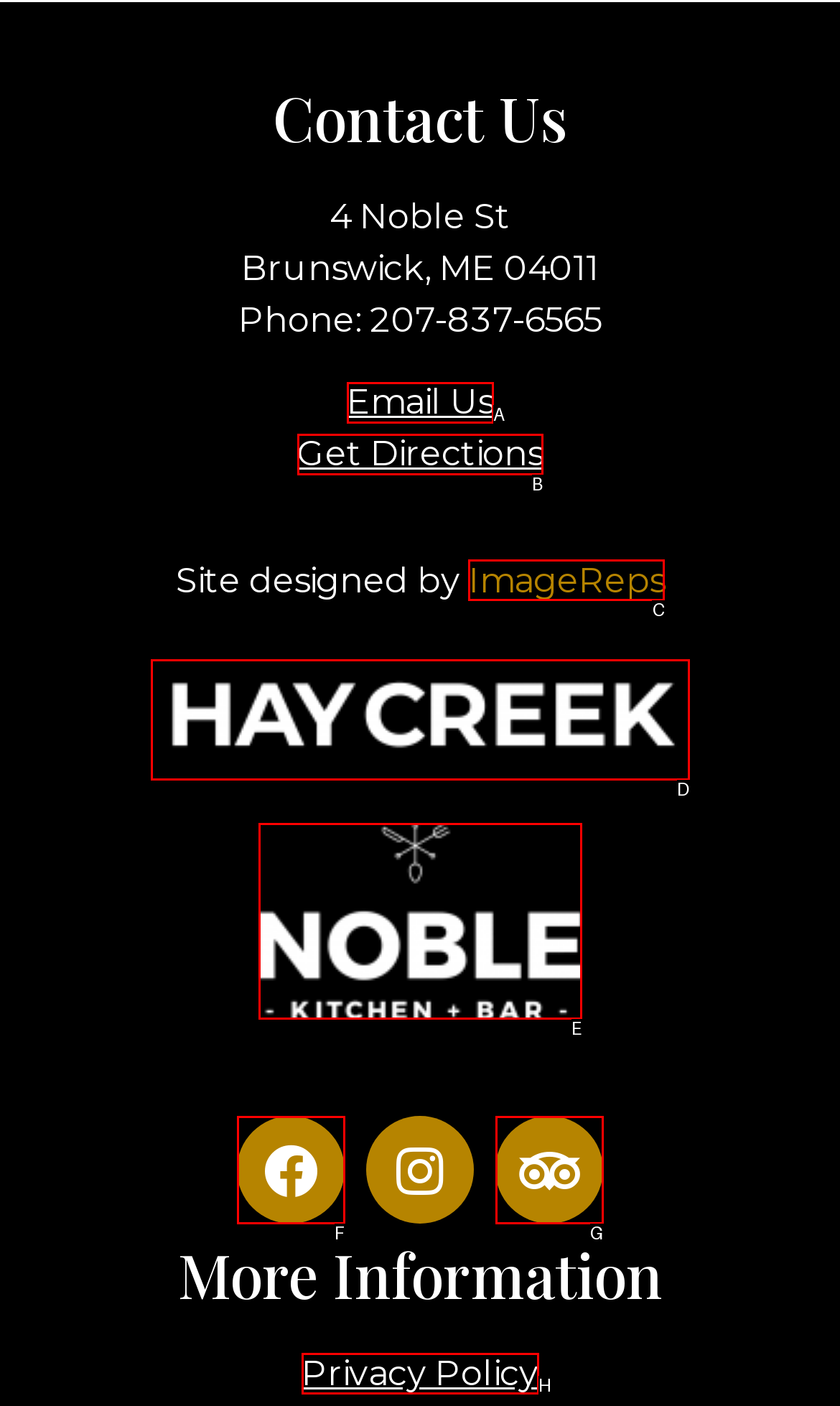Determine the option that best fits the description: ImageReps
Reply with the letter of the correct option directly.

C